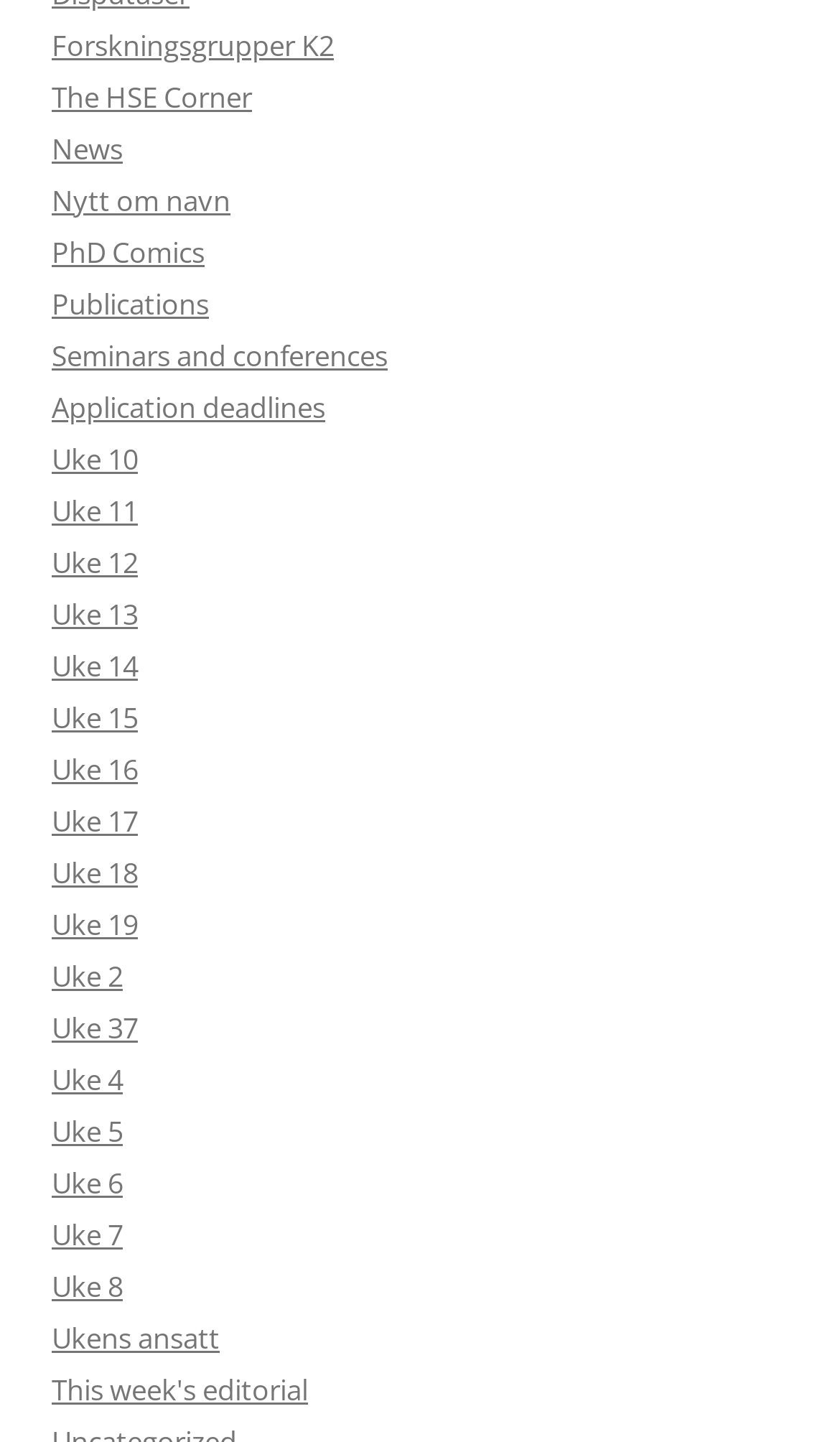Respond concisely with one word or phrase to the following query:
What is the last link on the webpage?

This week's editorial